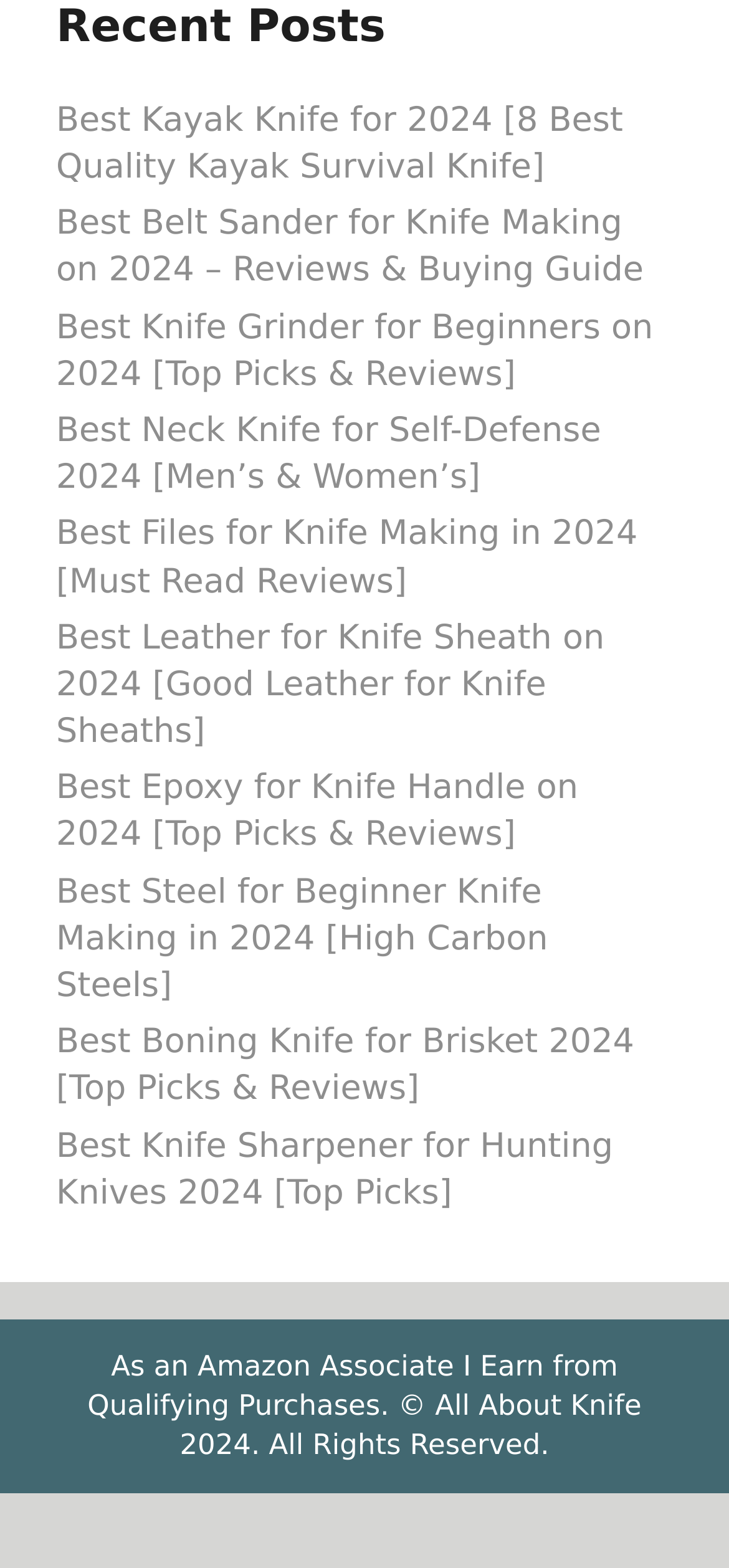Provide a one-word or short-phrase answer to the question:
Is the webpage affiliated with Amazon?

Yes